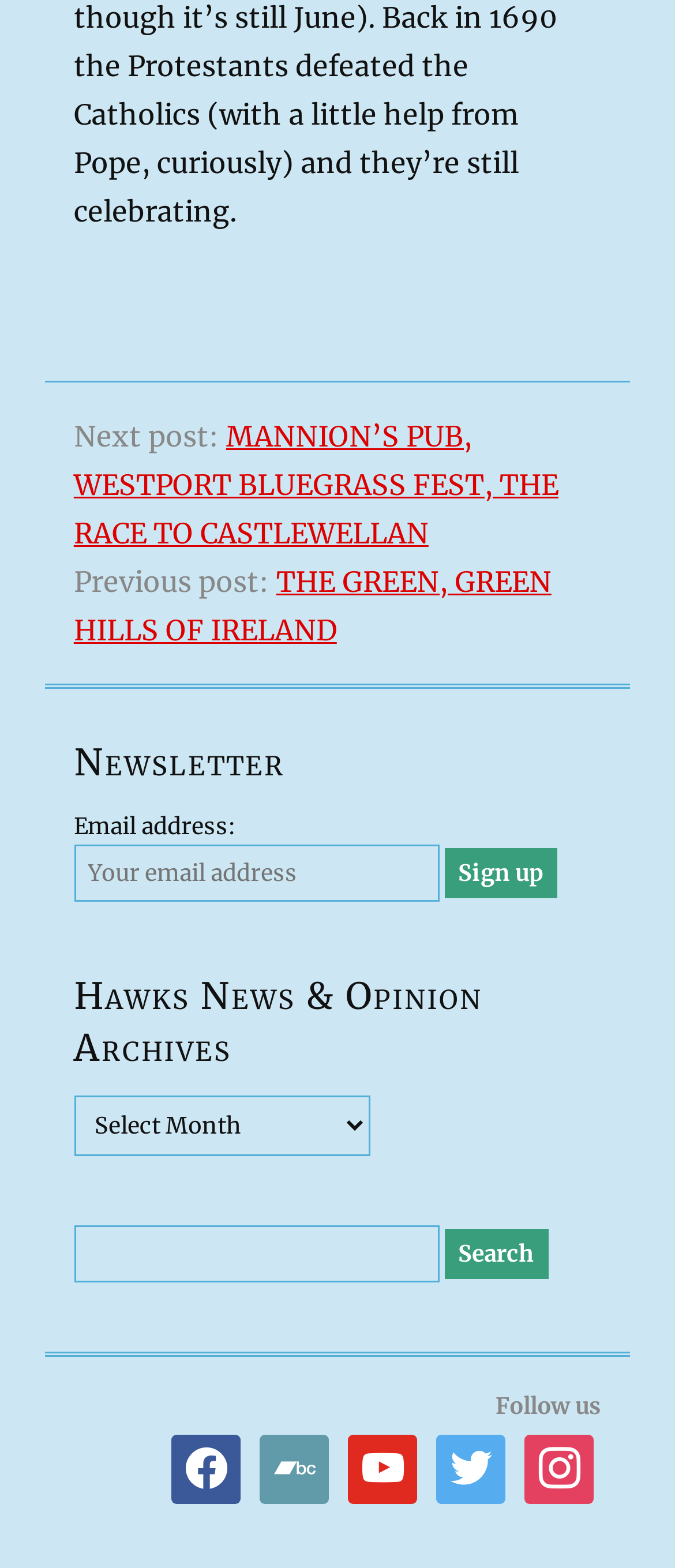What is the title of the section above the search bar?
Using the image as a reference, deliver a detailed and thorough answer to the question.

The section above the search bar has a heading element with the text 'Hawks News & Opinion Archives', indicating that this section is related to archives of news and opinions about Hawks.